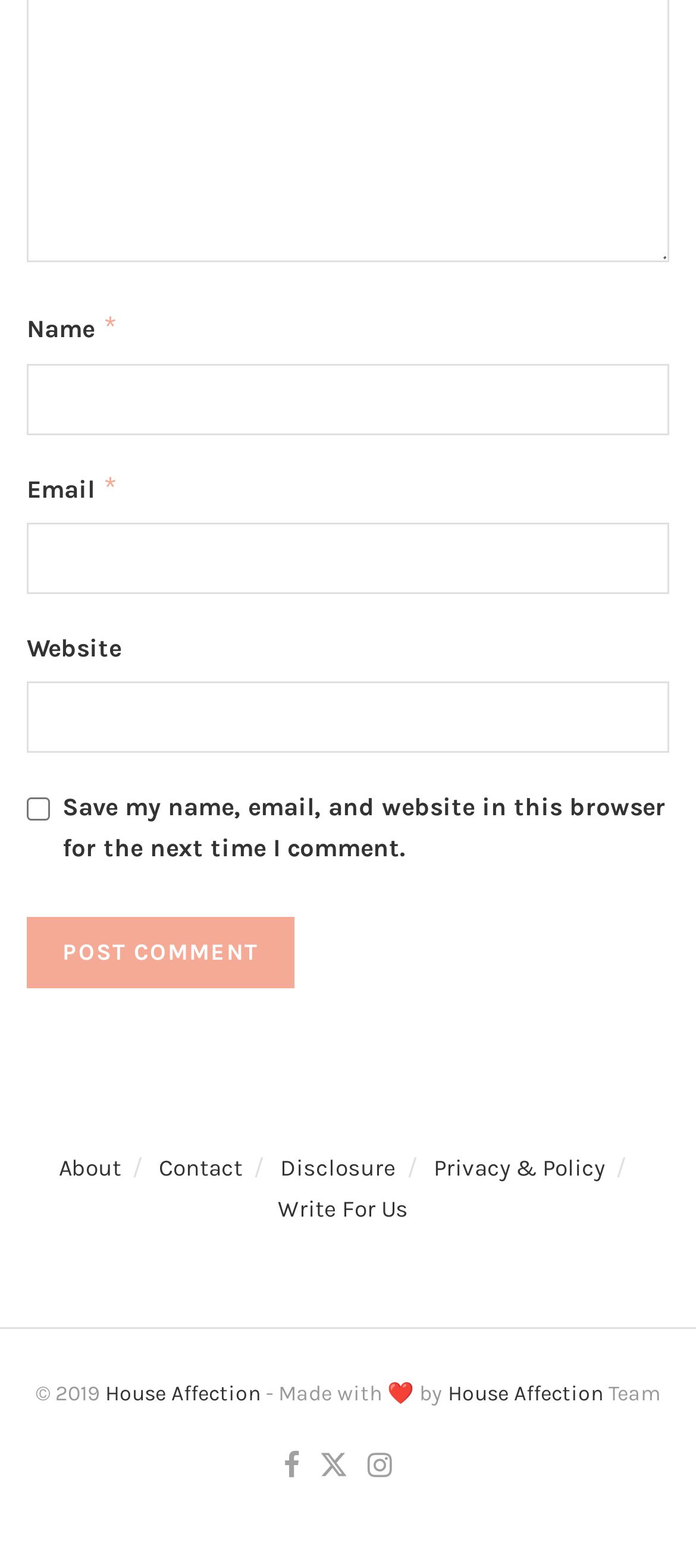Using the information in the image, give a detailed answer to the following question: Is there a checkbox in the form?

I found a checkbox element in the form with the label 'Save my name, email, and website in this browser for the next time I comment.', which suggests that users can opt to save their information for future comments.